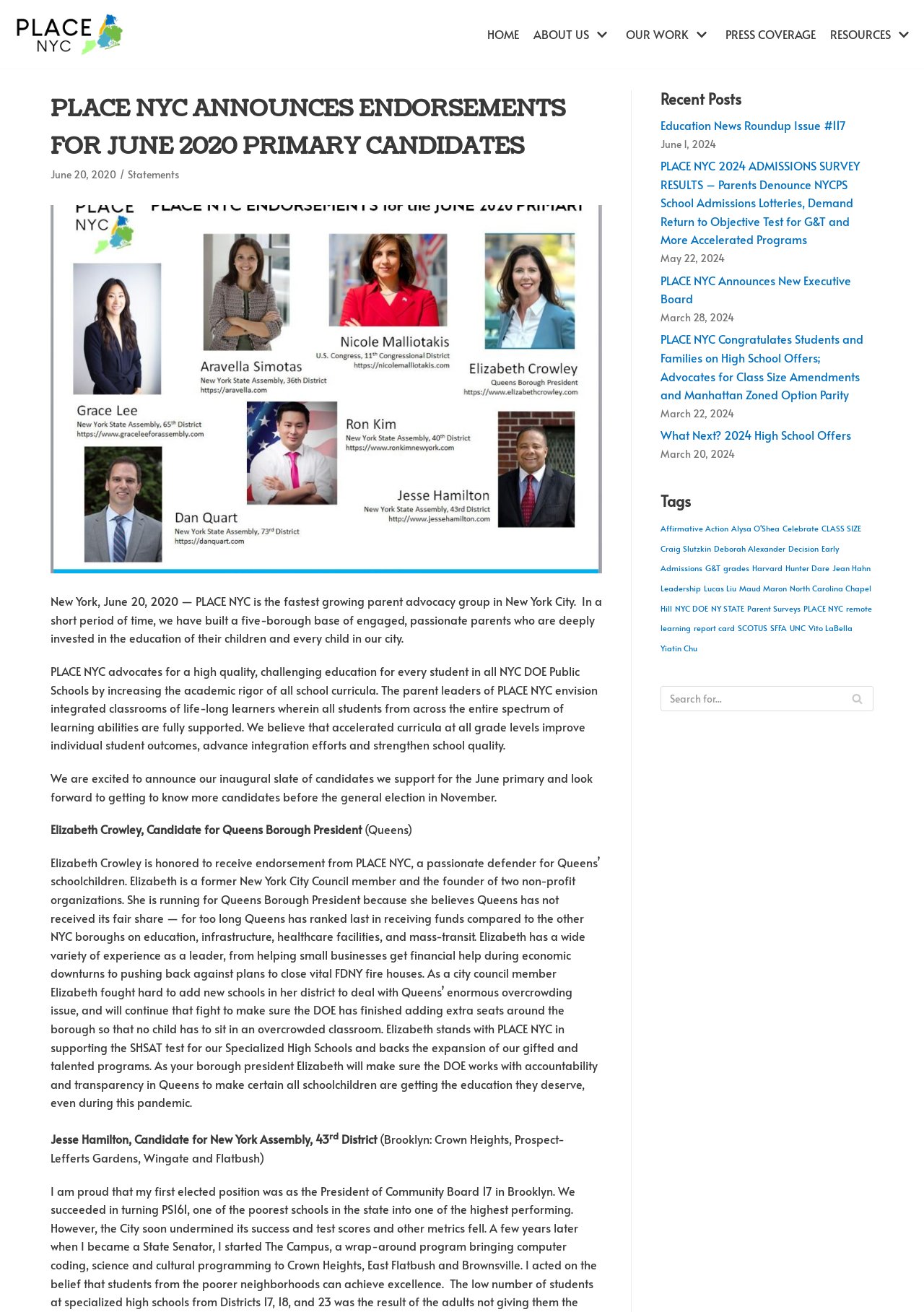Provide a thorough summary of the webpage.

The webpage is about PLACE NYC, a parent advocacy group in New York City. At the top, there is a navigation menu with links to "HOME", "ABOUT US", "OUR WORK", "PRESS COVERAGE", and "RESOURCES". Each of these links has an accompanying image.

Below the navigation menu, there is a heading that announces PLACE NYC's endorsements for June 2020 primary candidates. The date "June 20, 2020" is displayed next to the heading. A link to "Statements" is also present.

The main content of the webpage is divided into three sections. The first section describes PLACE NYC's mission and goals, including advocating for a high-quality education for every student in New York City public schools. The second section announces the group's endorsements for the June primary, including candidates Elizabeth Crowley and Jesse Hamilton. Each candidate's description includes their background, experience, and stance on education issues.

The third section is a list of recent posts, including news articles and announcements from PLACE NYC. Each post has a title, date, and a brief summary. The posts are categorized by tags, which include topics such as "Affirmative Action", "CLASS SIZE", "G&T", and "NYC DOE". There is also a search bar at the bottom of the page, allowing users to search for specific topics or keywords.

Overall, the webpage provides information about PLACE NYC's mission, goals, and activities, as well as news and updates related to education in New York City.